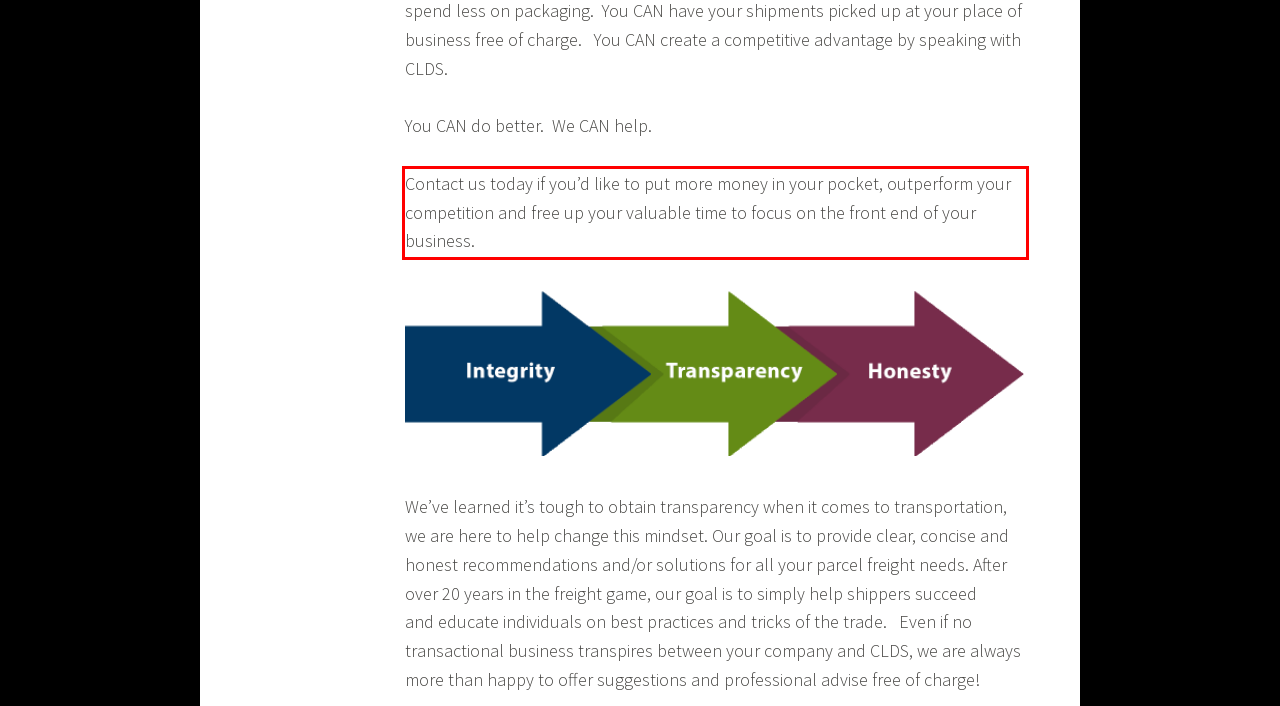There is a screenshot of a webpage with a red bounding box around a UI element. Please use OCR to extract the text within the red bounding box.

Contact us today if you’d like to put more money in your pocket, outperform your competition and free up your valuable time to focus on the front end of your business.